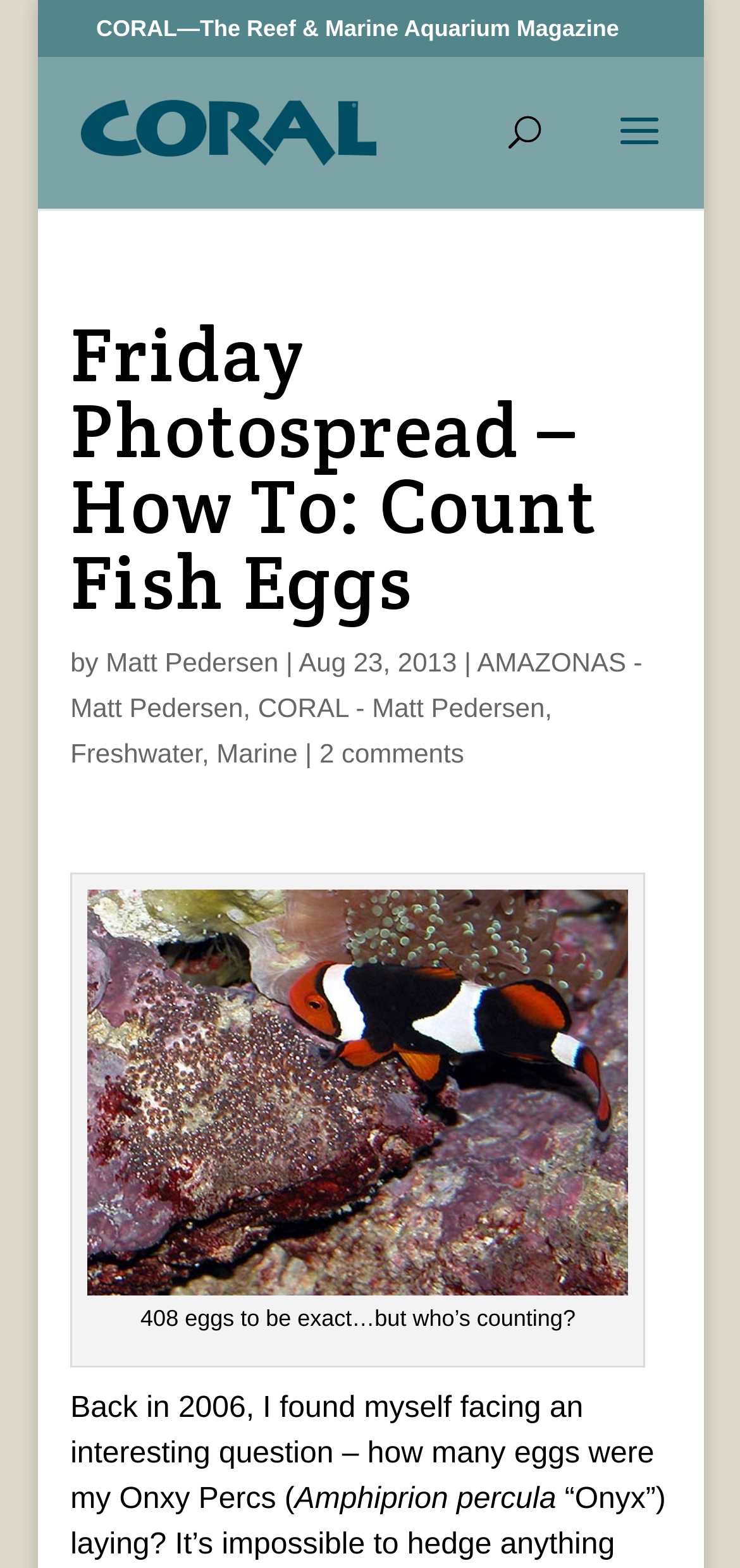What is the name of the magazine?
Look at the image and respond to the question as thoroughly as possible.

The name of the magazine can be found at the top of the webpage, where it says 'CORAL—The Reef & Marine Aquarium Magazine'.